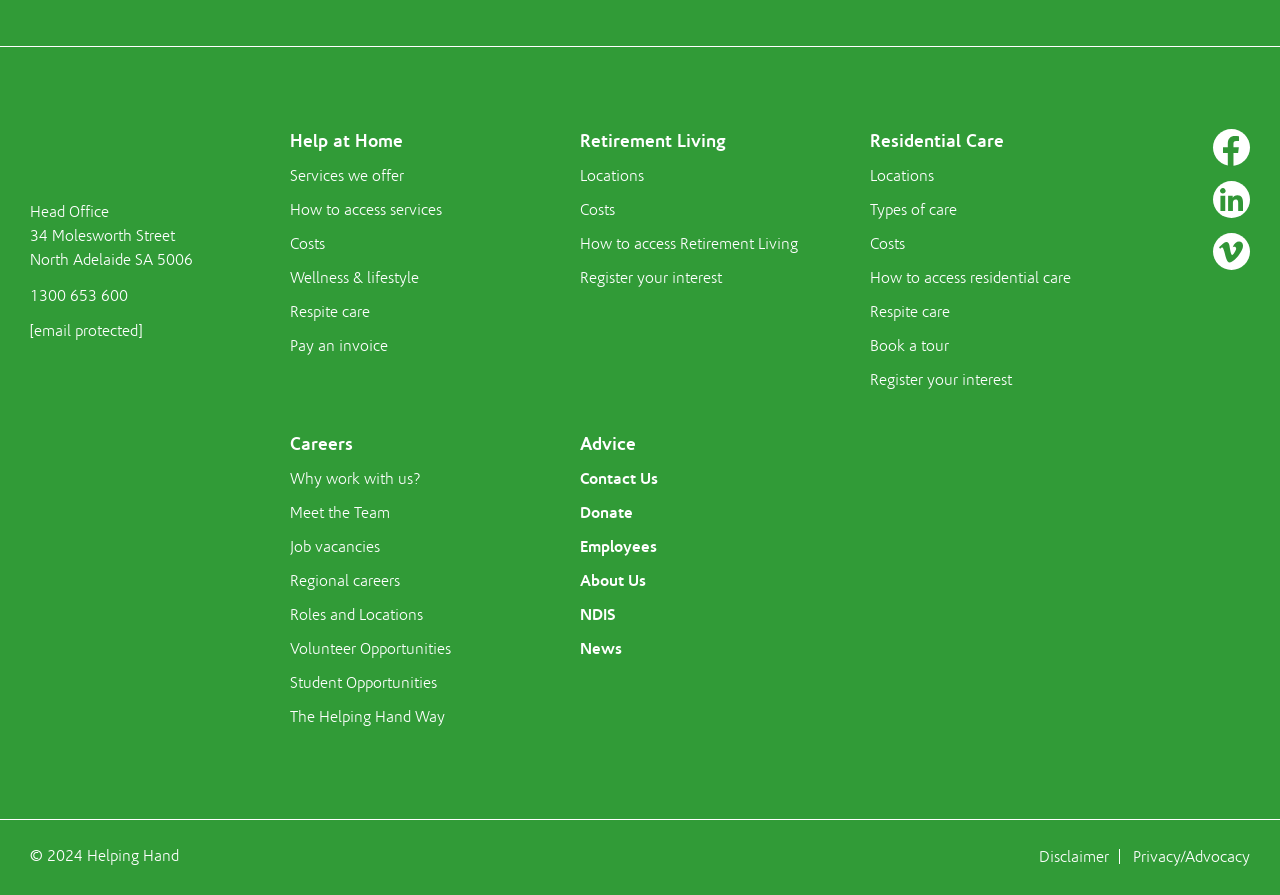Can you specify the bounding box coordinates of the area that needs to be clicked to fulfill the following instruction: "Call the phone number"?

None